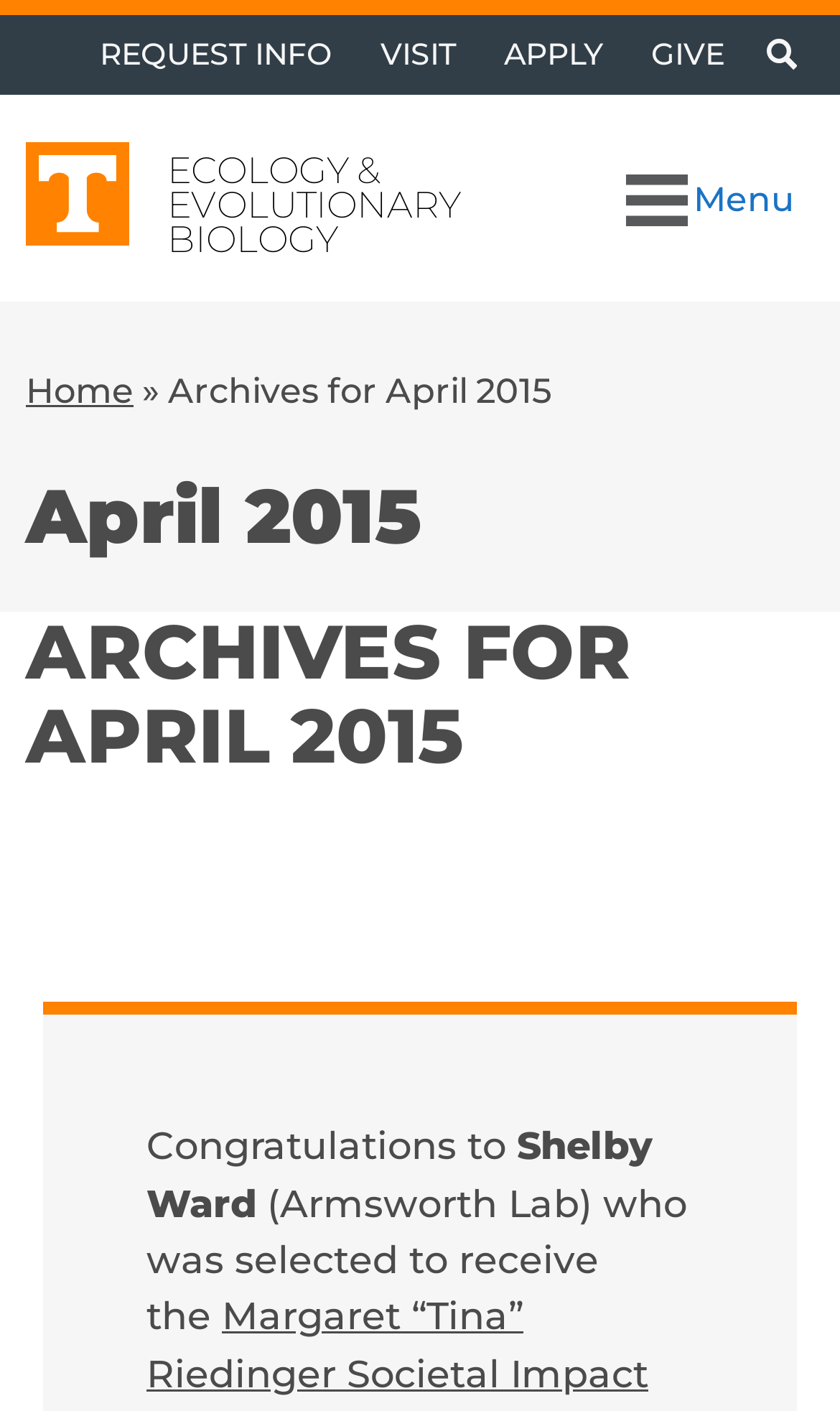How many buttons are in the top navigation bar?
Using the image, provide a concise answer in one word or a short phrase.

2